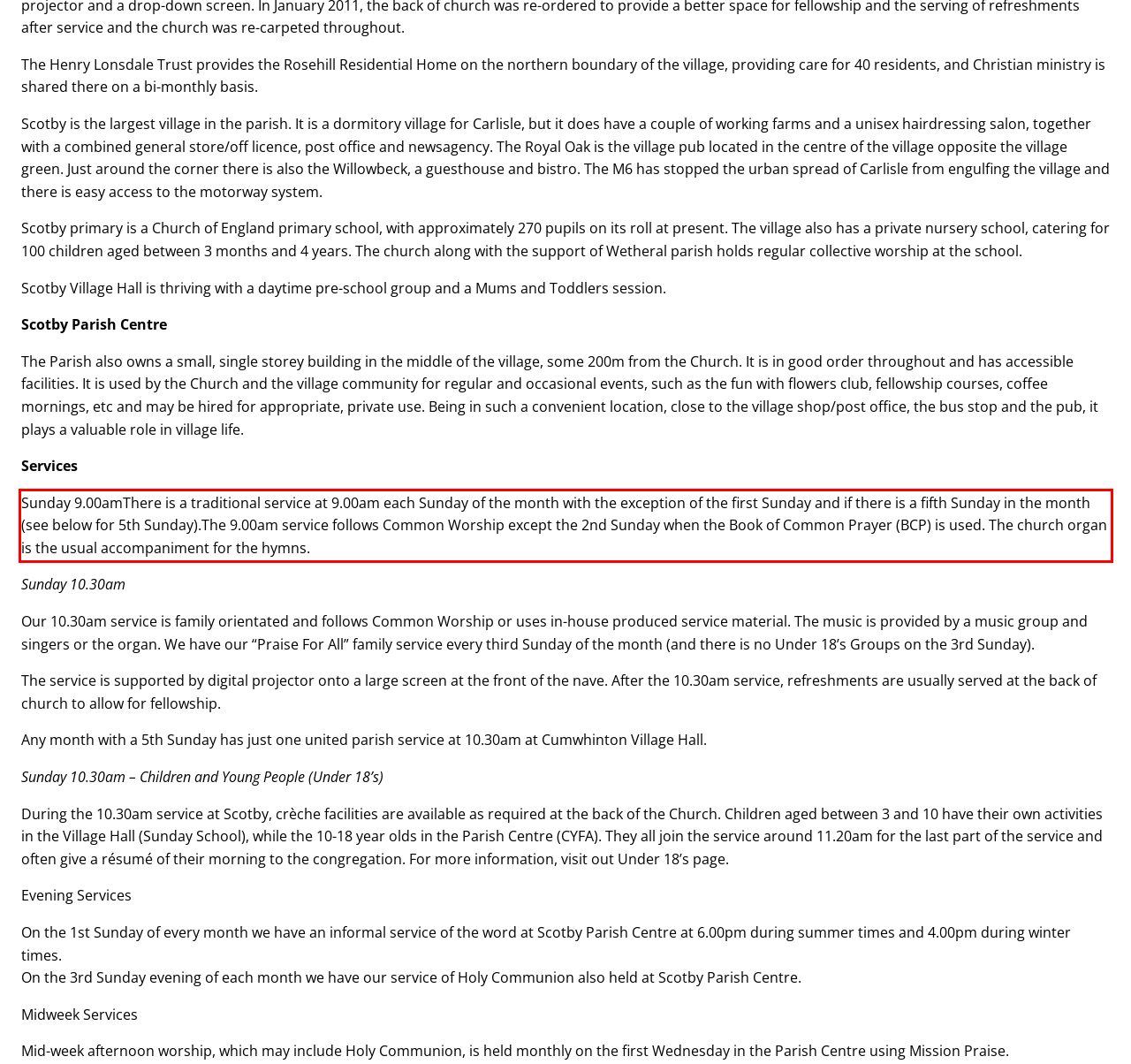From the given screenshot of a webpage, identify the red bounding box and extract the text content within it.

Sunday 9.00amThere is a traditional service at 9.00am each Sunday of the month with the exception of the first Sunday and if there is a fifth Sunday in the month (see below for 5th Sunday).The 9.00am service follows Common Worship except the 2nd Sunday when the Book of Common Prayer (BCP) is used. The church organ is the usual accompaniment for the hymns.